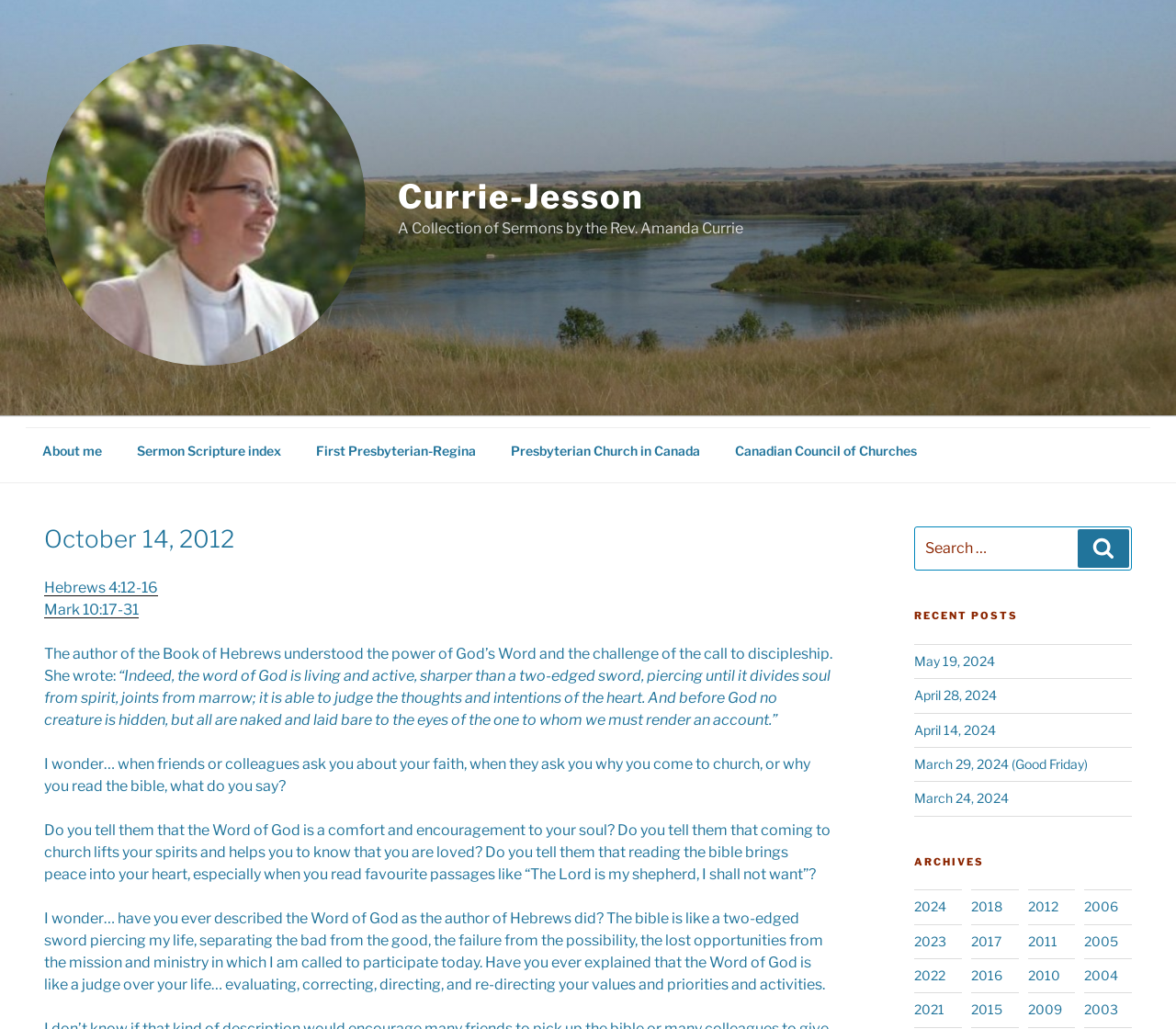What is the earliest year listed in the archives?
Can you give a detailed and elaborate answer to the question?

I found the answer by looking at the link elements with the bounding box coordinates [0.922, 0.973, 0.951, 0.989], which contains the text '2003'.